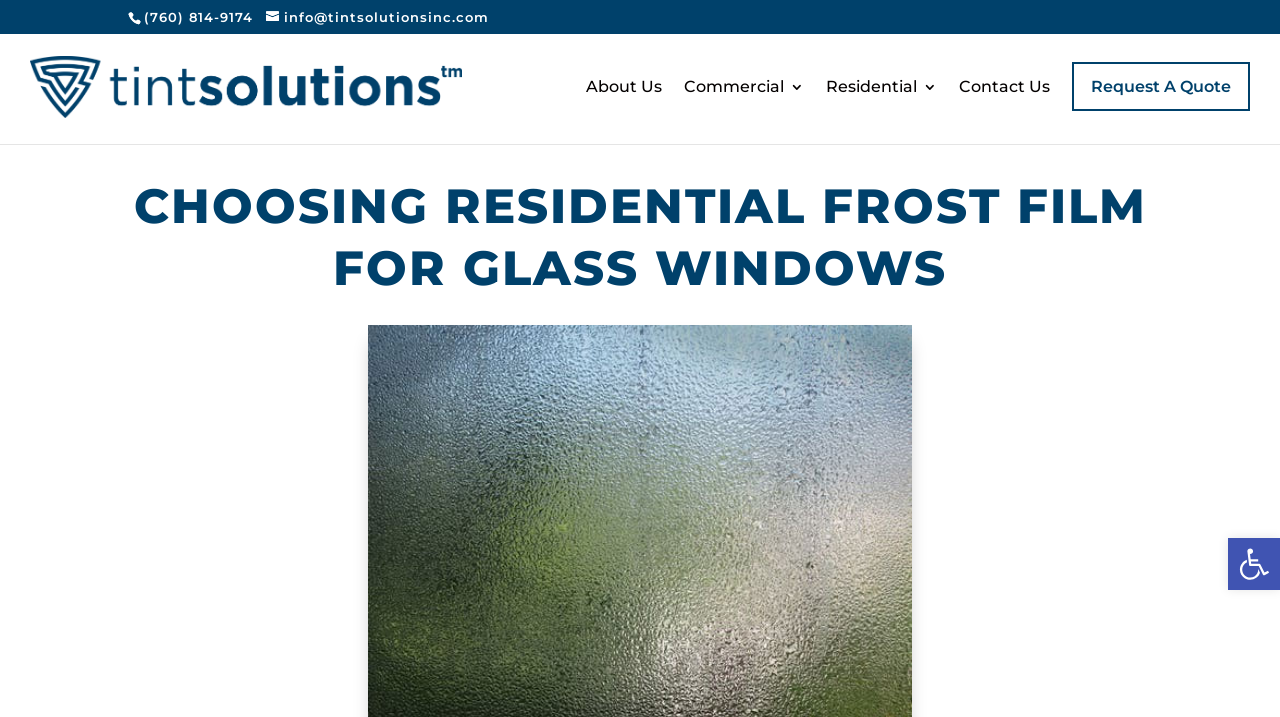Determine the bounding box of the UI element mentioned here: "info@tintsolutionsinc.com". The coordinates must be in the format [left, top, right, bottom] with values ranging from 0 to 1.

[0.208, 0.012, 0.382, 0.035]